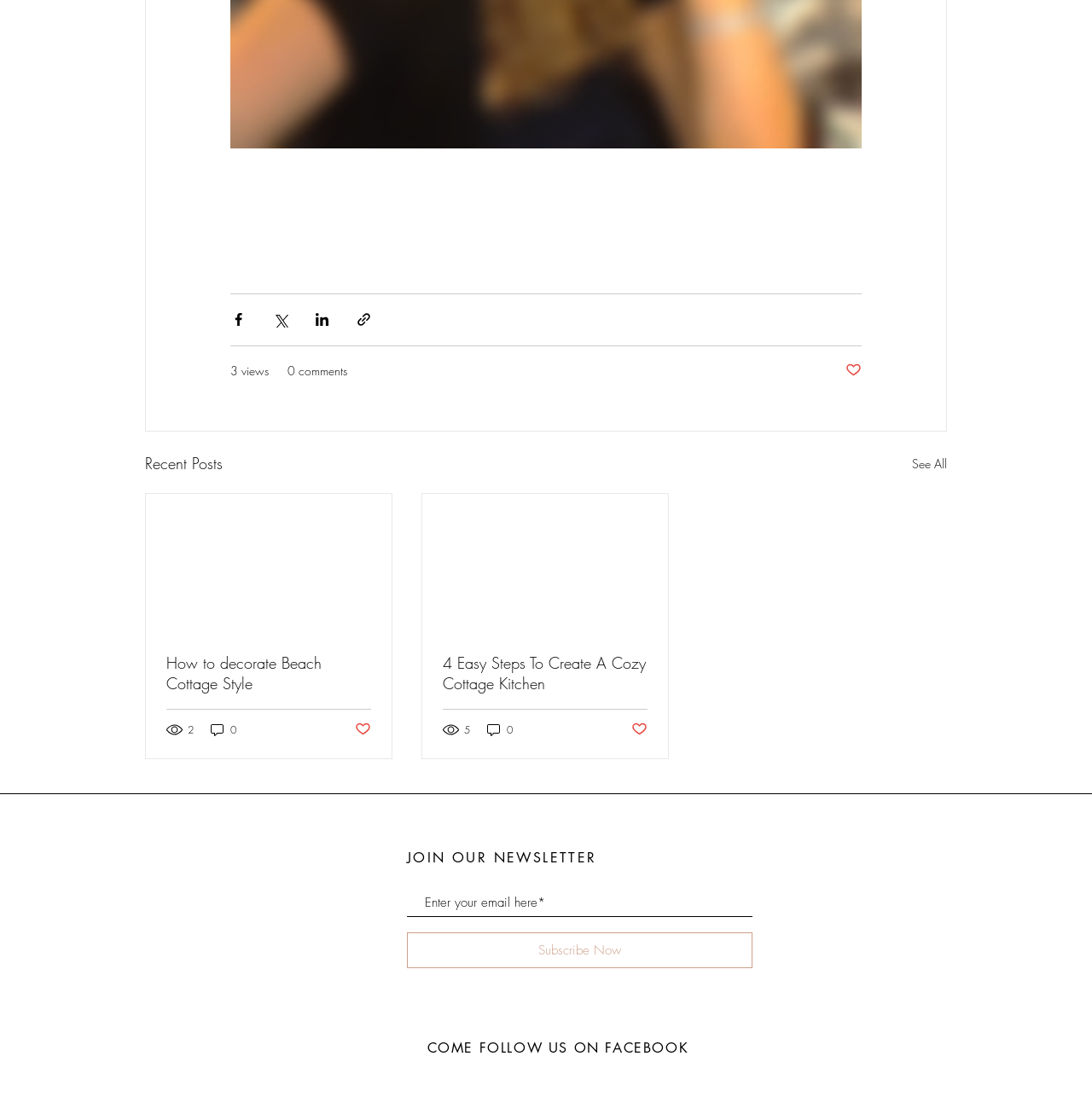Find and indicate the bounding box coordinates of the region you should select to follow the given instruction: "Click on the About Us link".

None